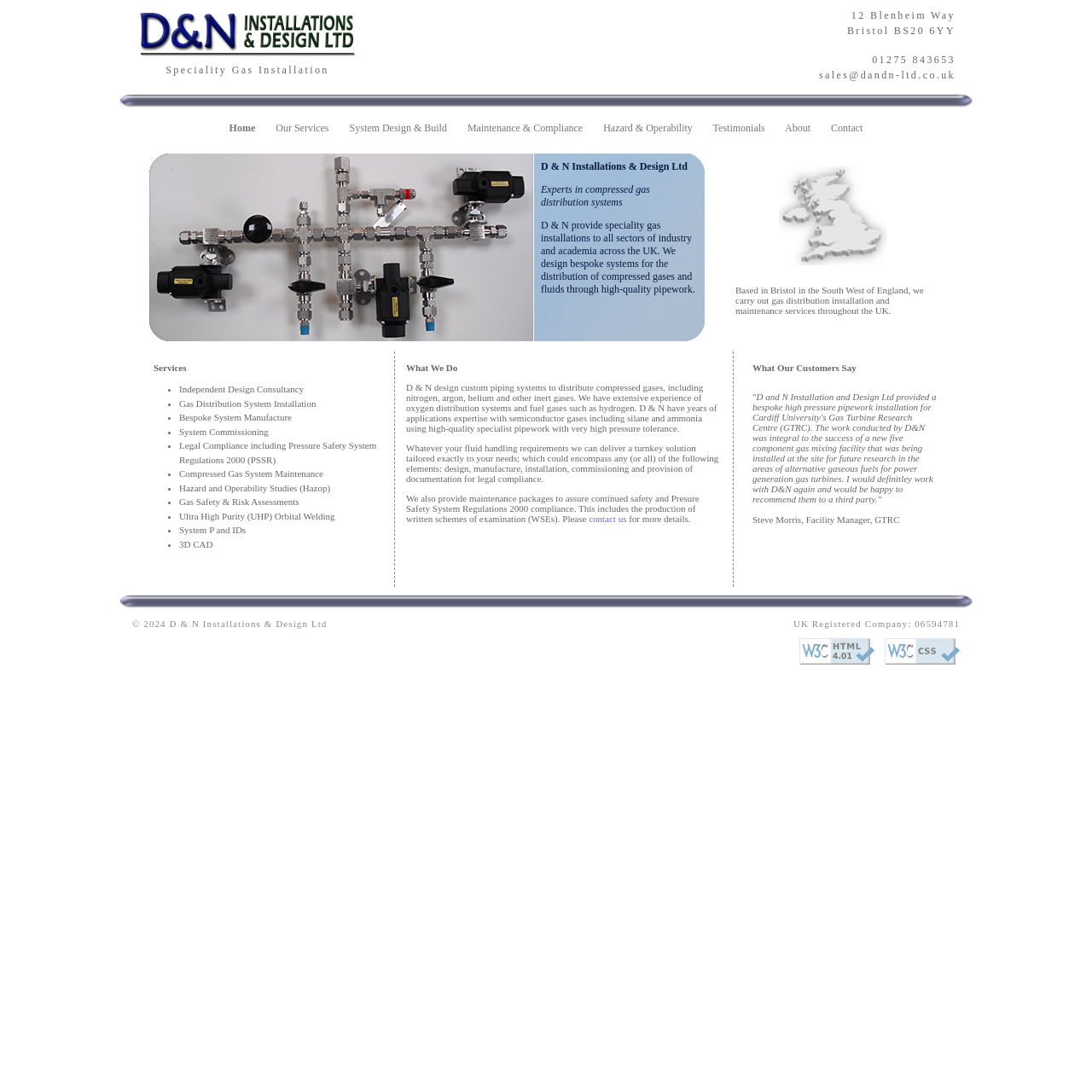Determine the bounding box coordinates of the area to click in order to meet this instruction: "Click on the 'Home' link".

[0.21, 0.112, 0.234, 0.123]